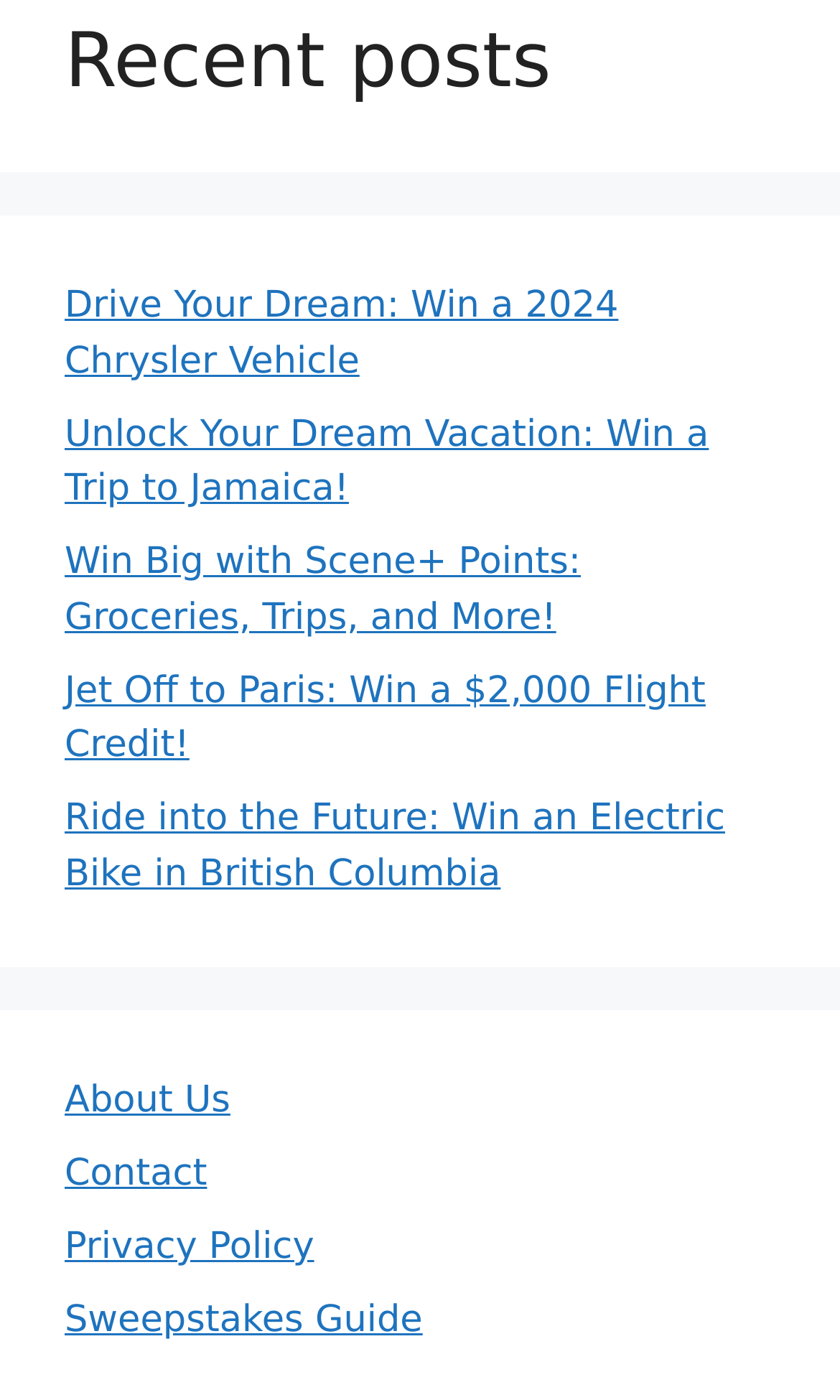Determine the bounding box coordinates for the clickable element to execute this instruction: "Read the sweepstakes guide". Provide the coordinates as four float numbers between 0 and 1, i.e., [left, top, right, bottom].

[0.077, 0.928, 0.503, 0.959]